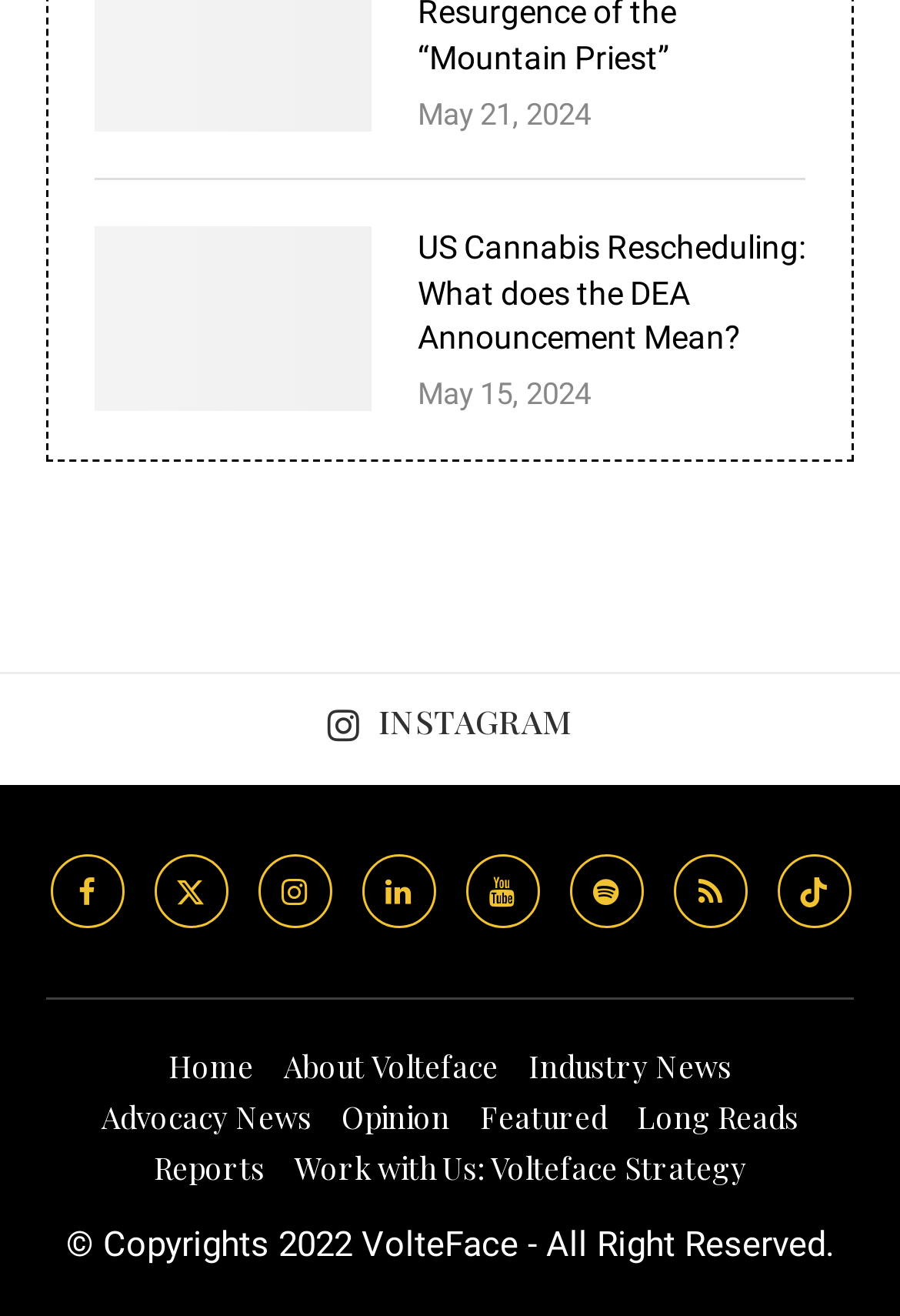Locate the UI element that matches the description Long Reads in the webpage screenshot. Return the bounding box coordinates in the format (top-left x, top-left y, bottom-right x, bottom-right y), with values ranging from 0 to 1.

[0.708, 0.834, 0.887, 0.863]